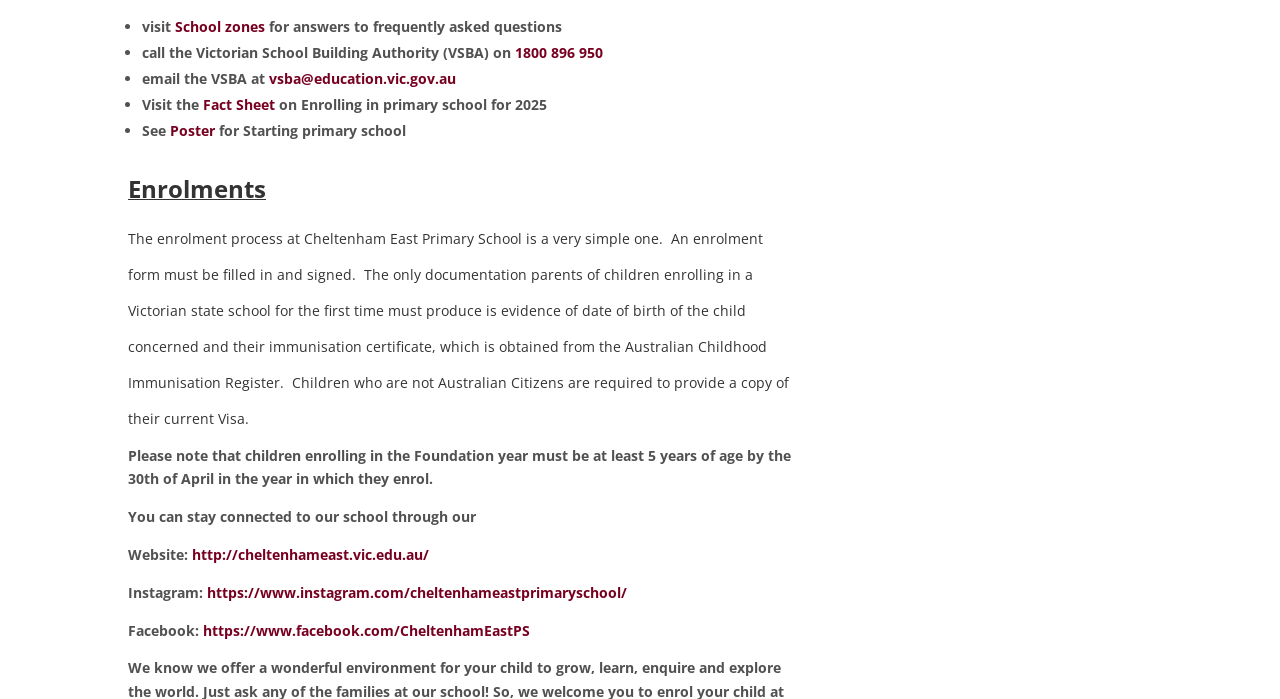What are the social media platforms to connect with Cheltenham East Primary School?
Give a comprehensive and detailed explanation for the question.

I found the social media platforms by looking at the section that mentions ways to stay connected to the school. The school's Instagram and Facebook pages are mentioned, which can be used to connect with the school and stay updated about its activities.